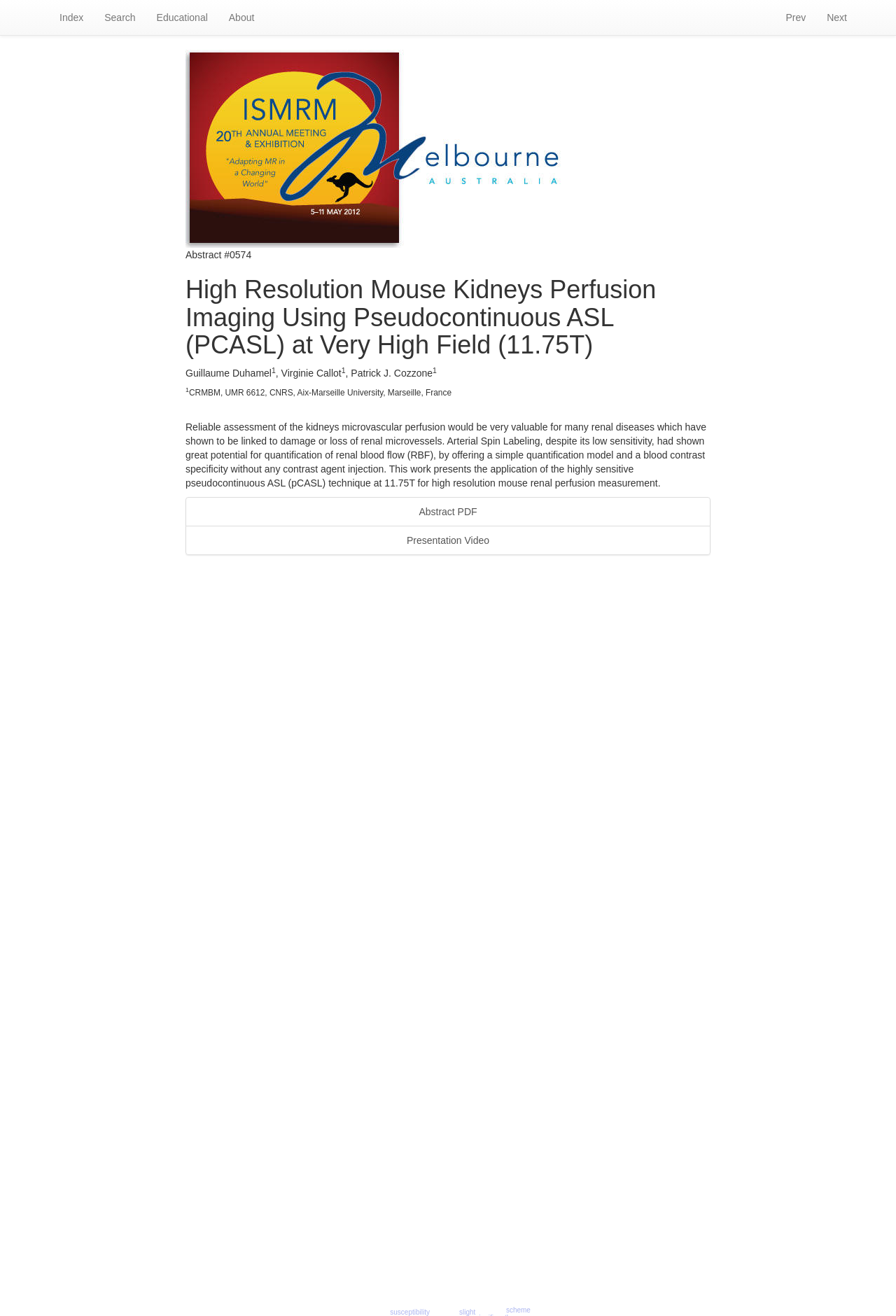Examine the screenshot and answer the question in as much detail as possible: How many links are available in the top navigation bar?

I examined the top navigation bar and counted the number of links, which are 'Index', 'Search', 'Educational', and 'About'.